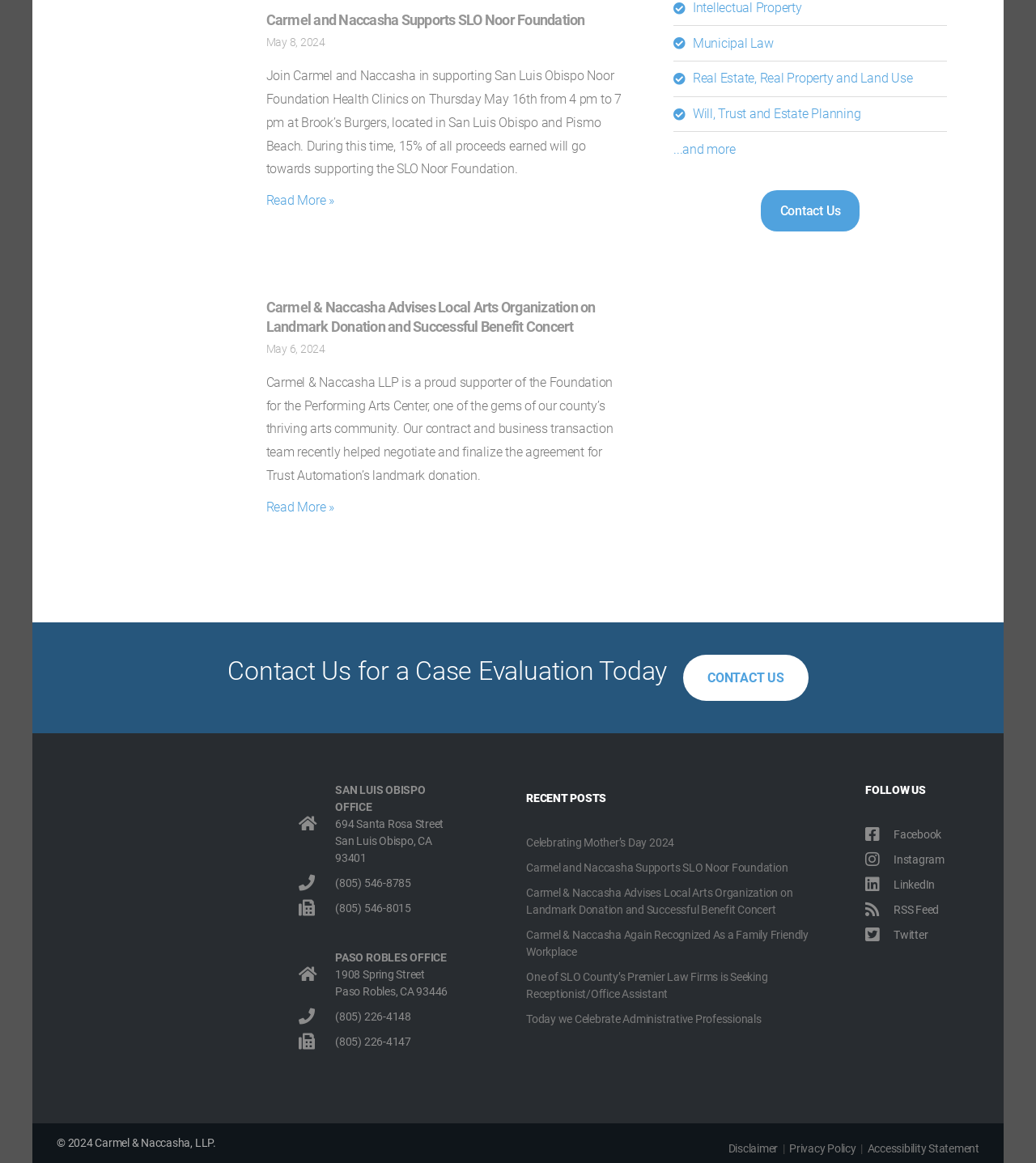How many social media platforms does Carmel & Naccasha have?
Refer to the image and answer the question using a single word or phrase.

5